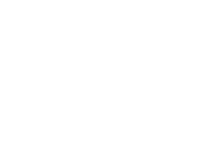What is the purpose of the Weekly Bulletin?
Refer to the image and provide a one-word or short phrase answer.

To inform the community of upcoming events or important notes